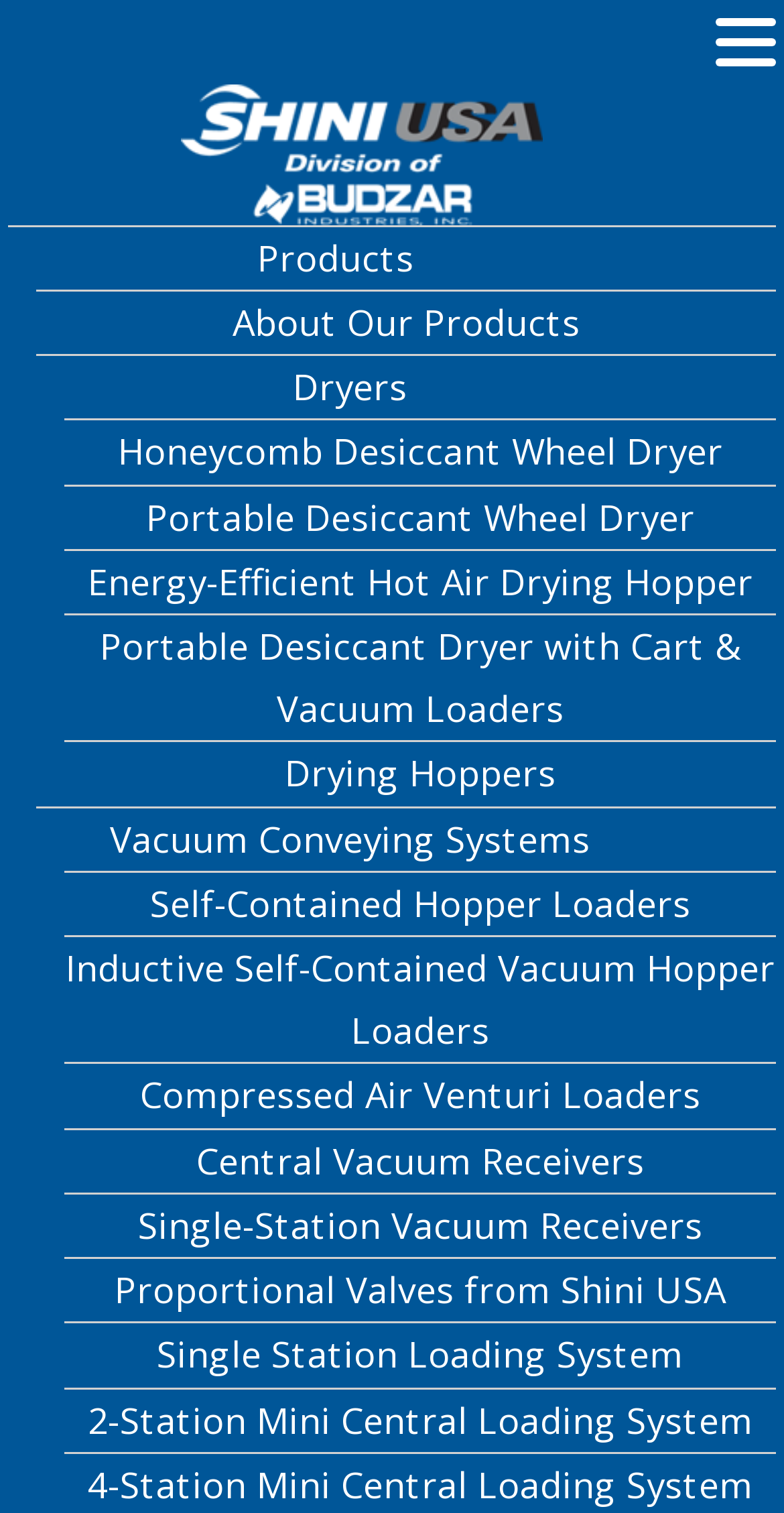Identify the bounding box coordinates of the element to click to follow this instruction: 'Call 202.682.5400'. Ensure the coordinates are four float values between 0 and 1, provided as [left, top, right, bottom].

None